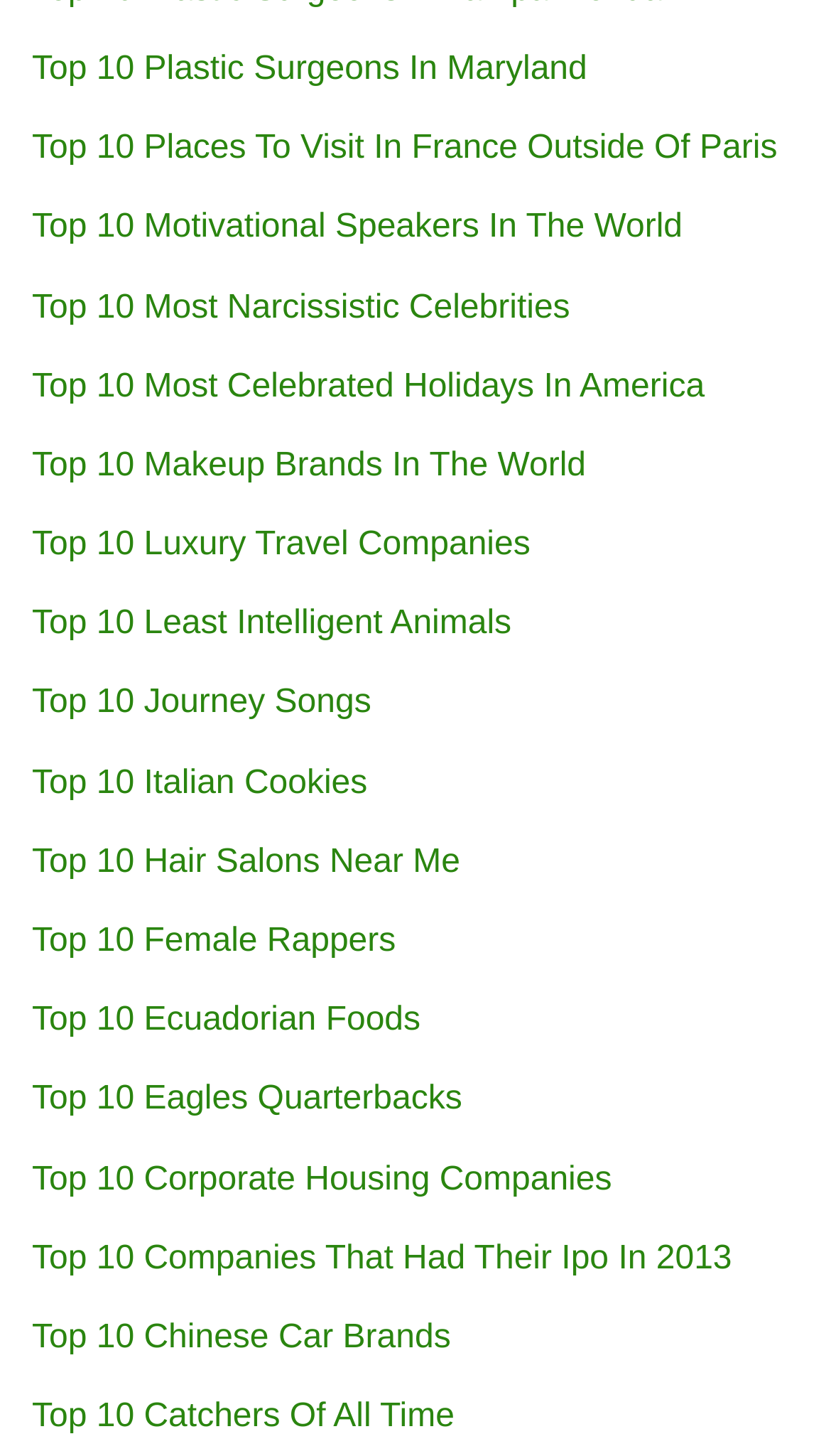Given the element description: "Top 10 Least Intelligent Animals", predict the bounding box coordinates of the UI element it refers to, using four float numbers between 0 and 1, i.e., [left, top, right, bottom].

[0.038, 0.416, 0.615, 0.441]